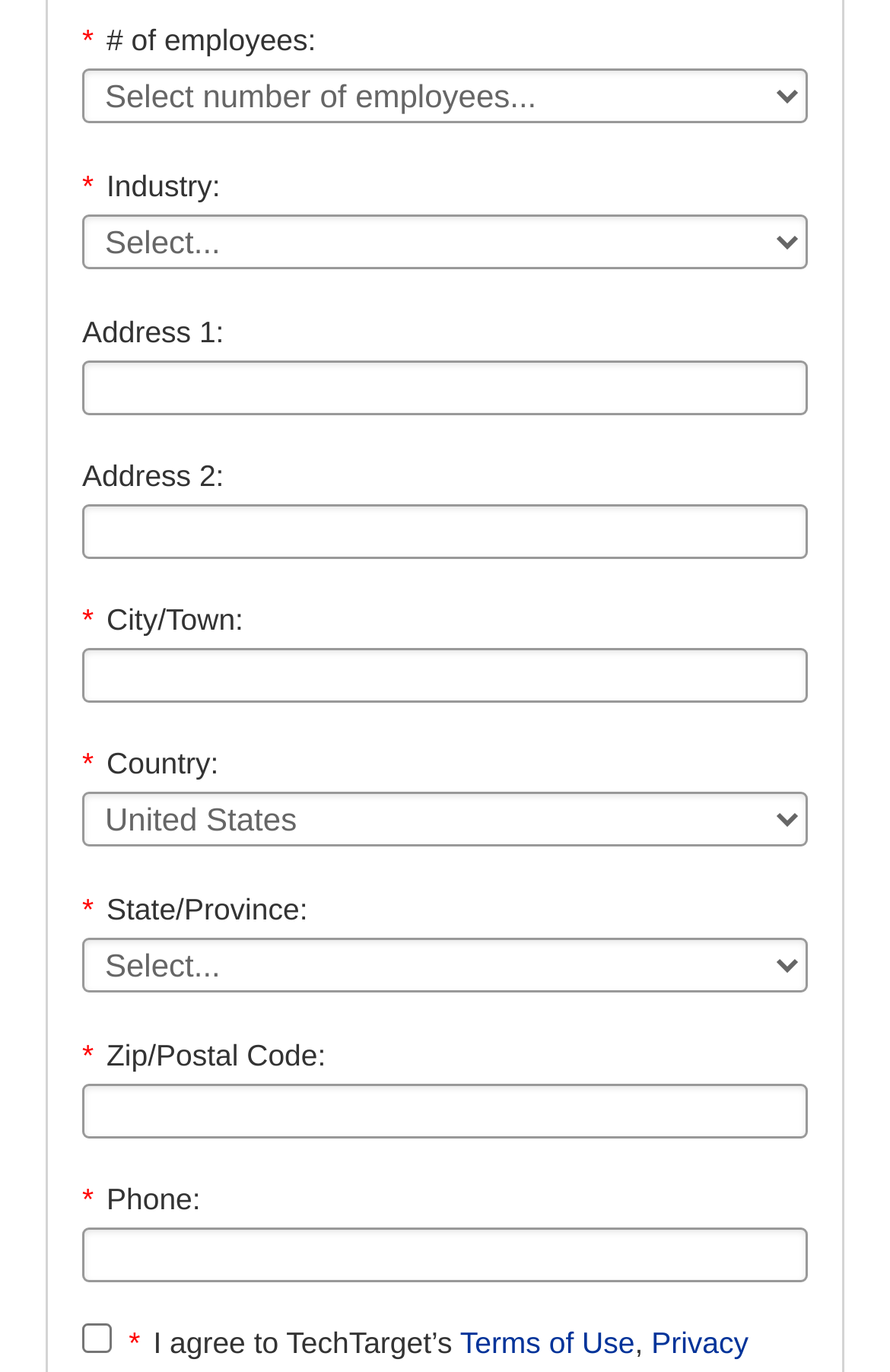What is the input type of the 'Address 1' field?
Answer the question with a thorough and detailed explanation.

The 'Address 1' field is a textbox, as indicated by the element with ID 374, which is a textbox with the label 'Address 1:'.